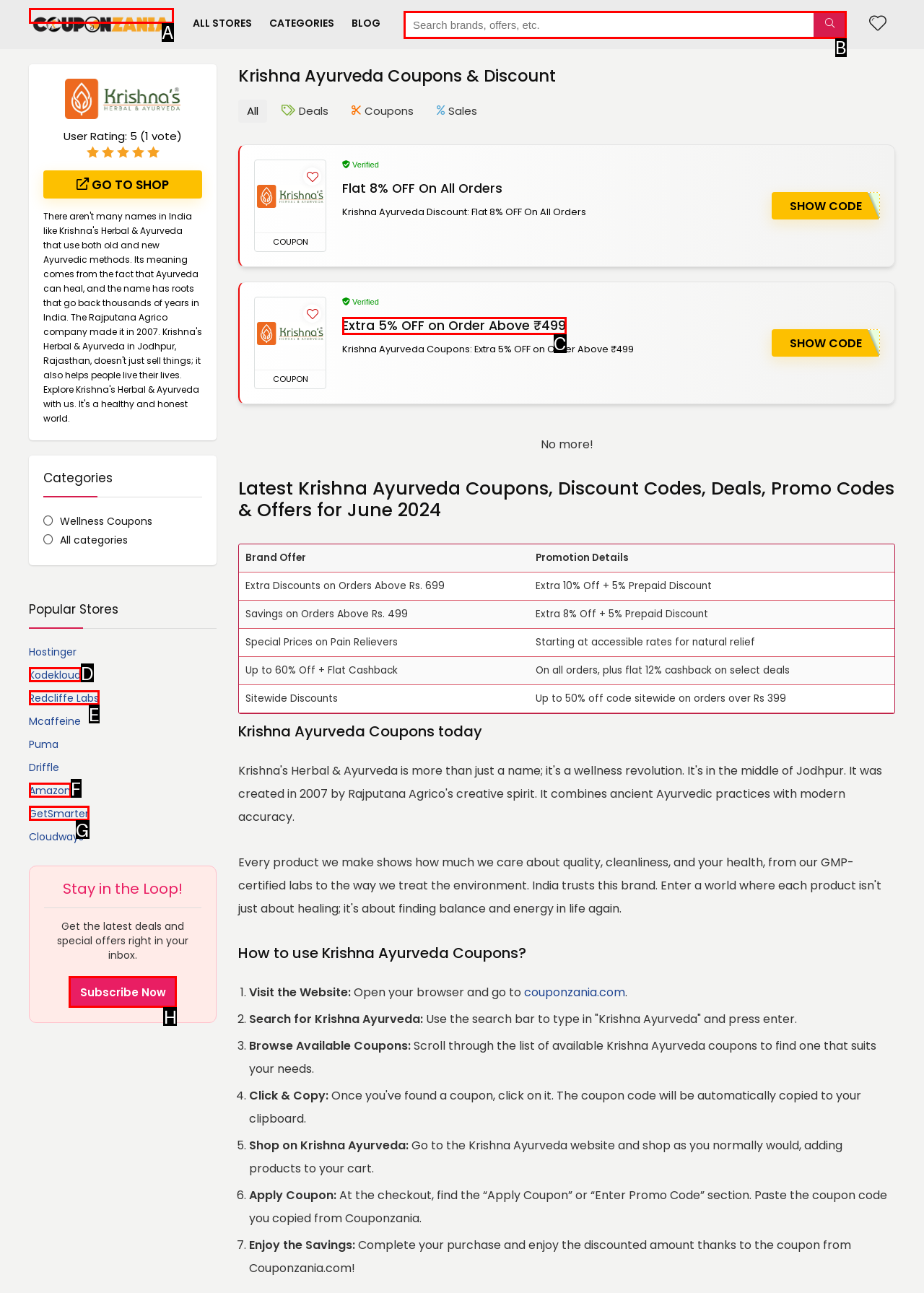Tell me which one HTML element best matches the description: name="s" placeholder="Search brands, offers, etc." Answer with the option's letter from the given choices directly.

B